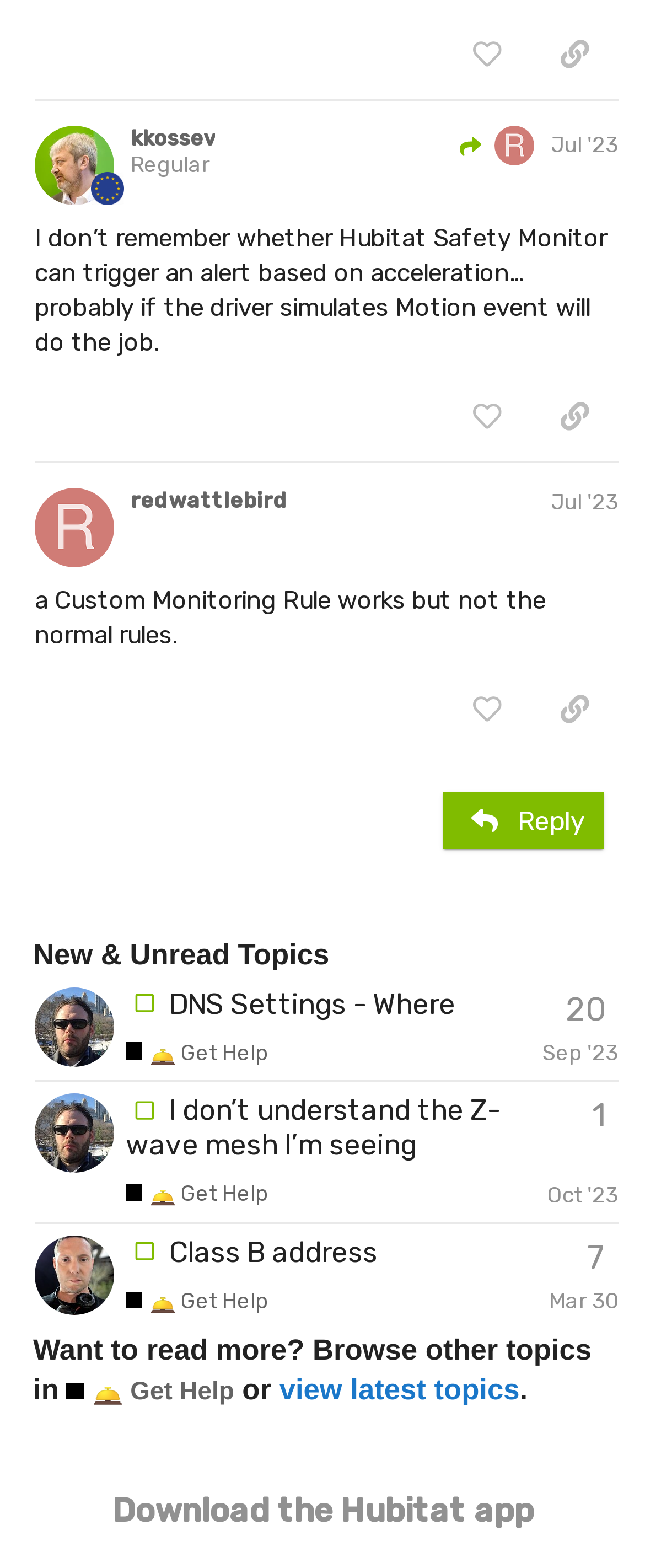Identify the bounding box coordinates of the region I need to click to complete this instruction: "like another post".

[0.686, 0.246, 0.823, 0.286]